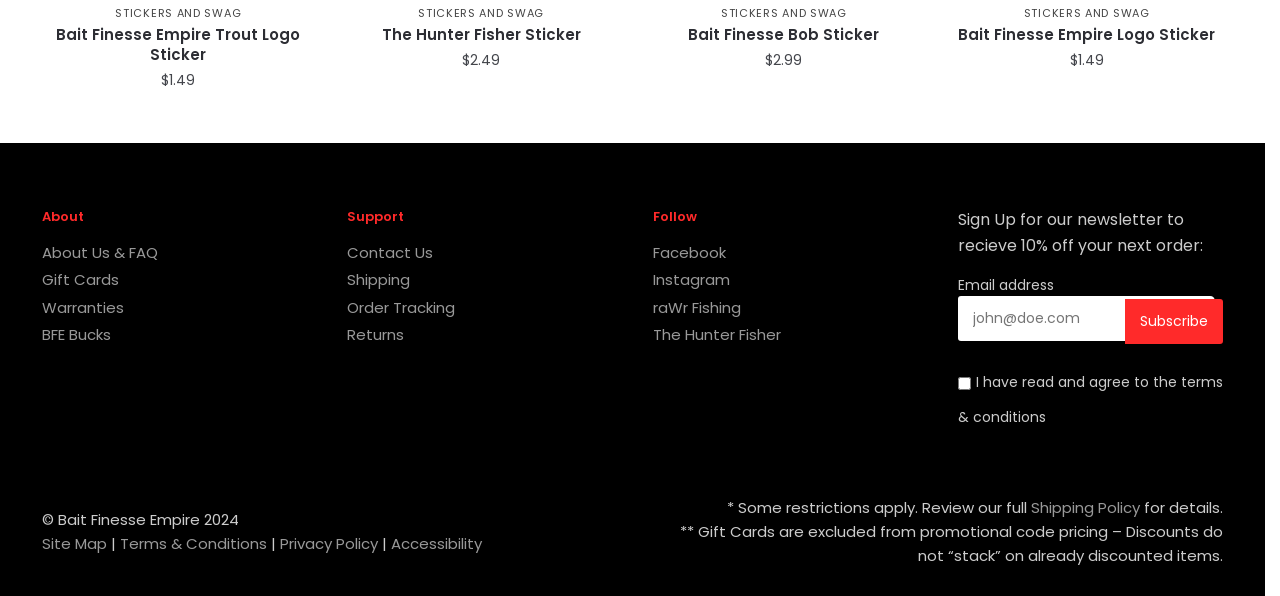Determine the coordinates of the bounding box for the clickable area needed to execute this instruction: "Click on 'Site Map'".

[0.033, 0.886, 0.083, 0.921]